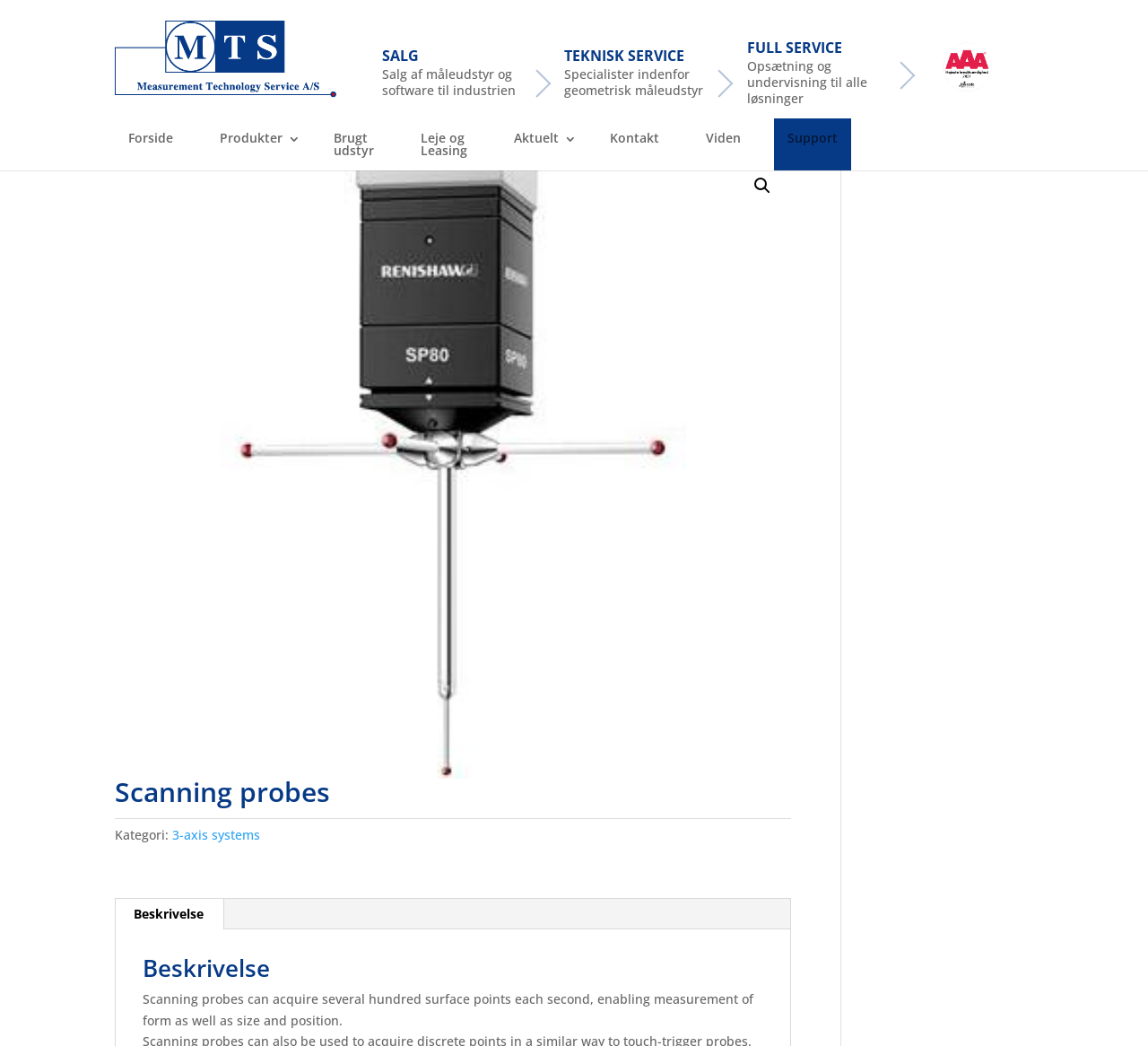What is the category of the current page?
Look at the image and respond with a one-word or short-phrase answer.

3-axis systems